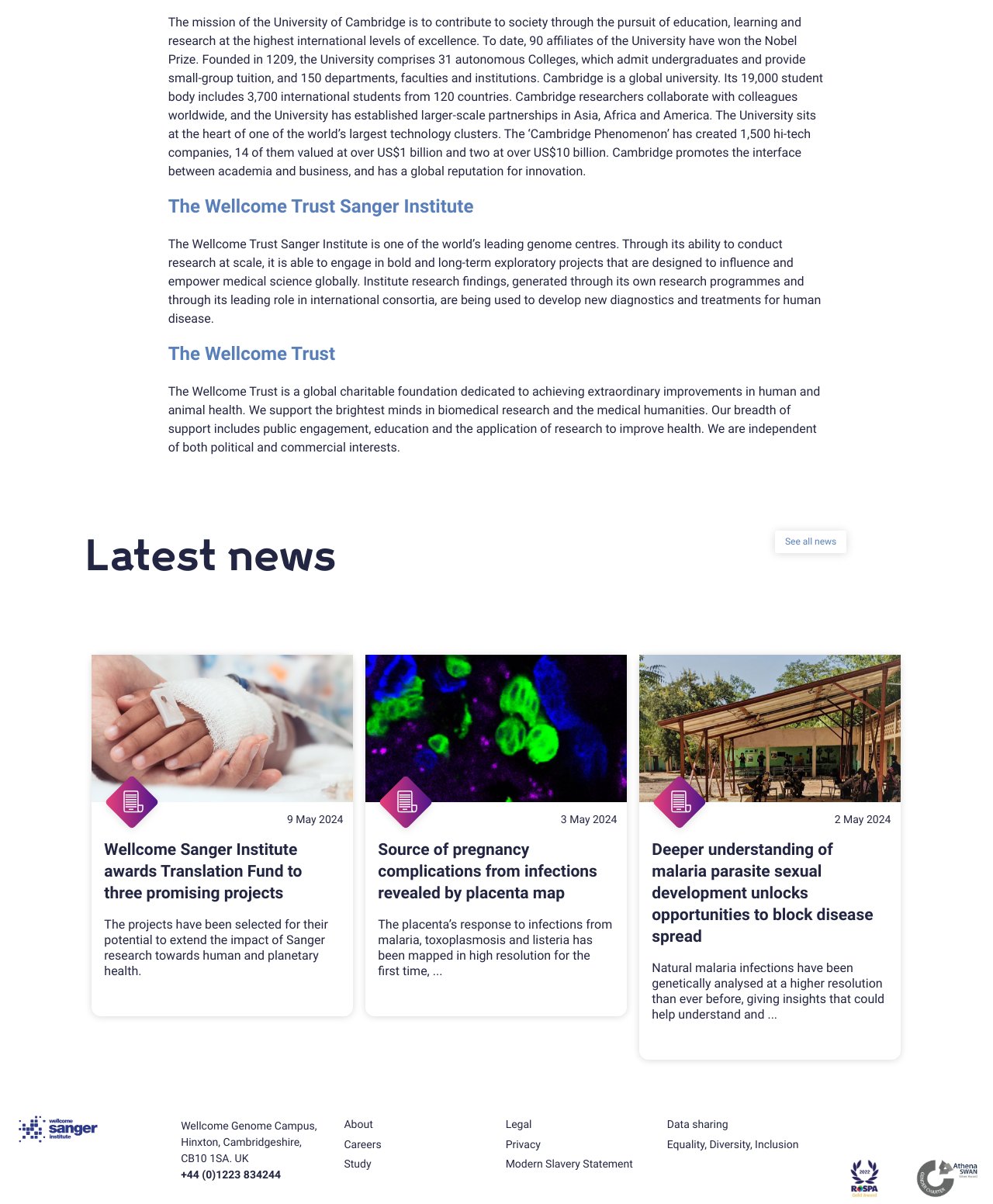What is the name of the charitable foundation mentioned on the webpage?
Please look at the screenshot and answer in one word or a short phrase.

The Wellcome Trust